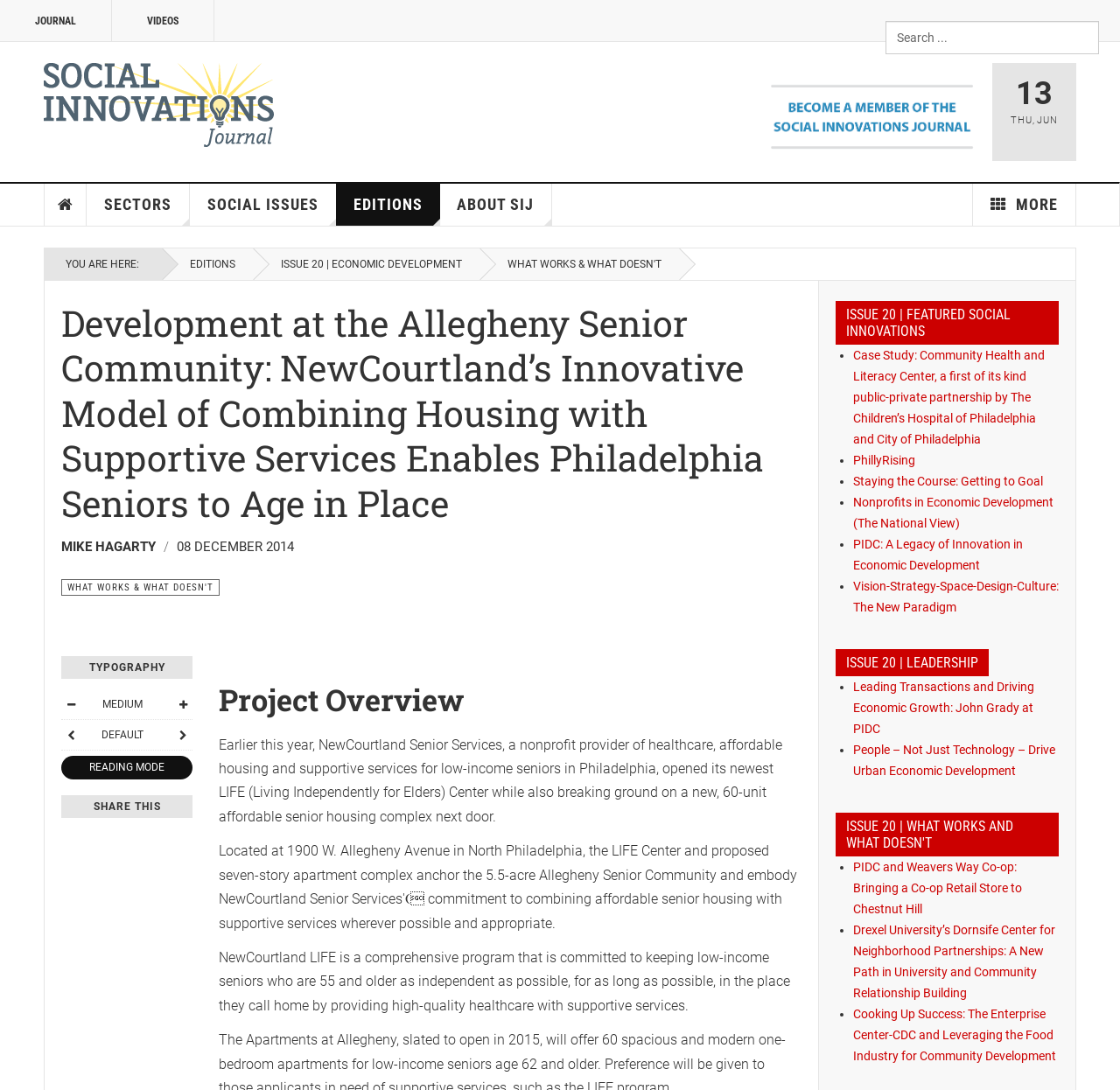Given the element description "Videos" in the screenshot, predict the bounding box coordinates of that UI element.

[0.1, 0.0, 0.191, 0.039]